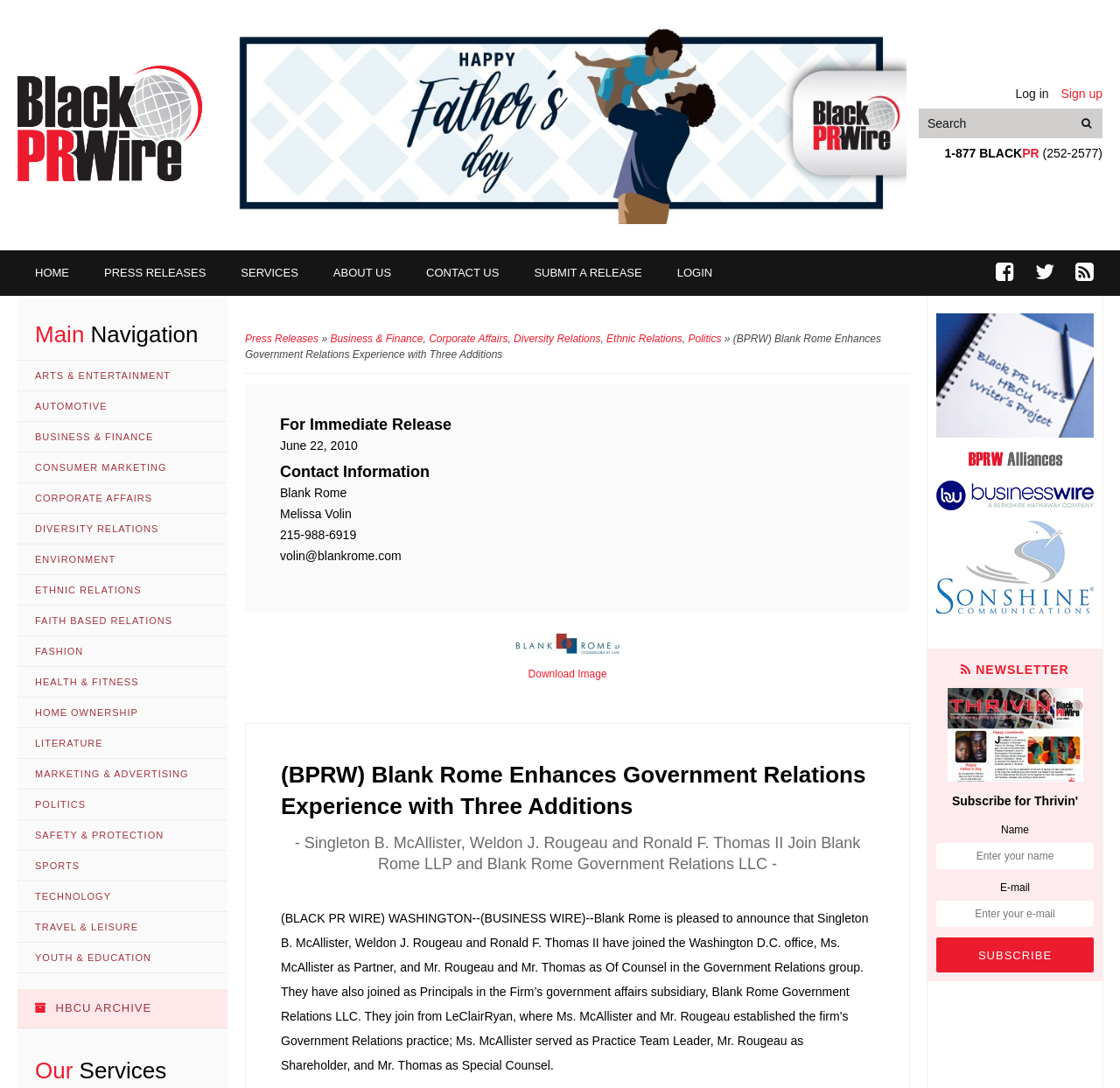Please find the bounding box coordinates of the element that must be clicked to perform the given instruction: "submit a release". The coordinates should be four float numbers from 0 to 1, i.e., [left, top, right, bottom].

[0.461, 0.23, 0.589, 0.272]